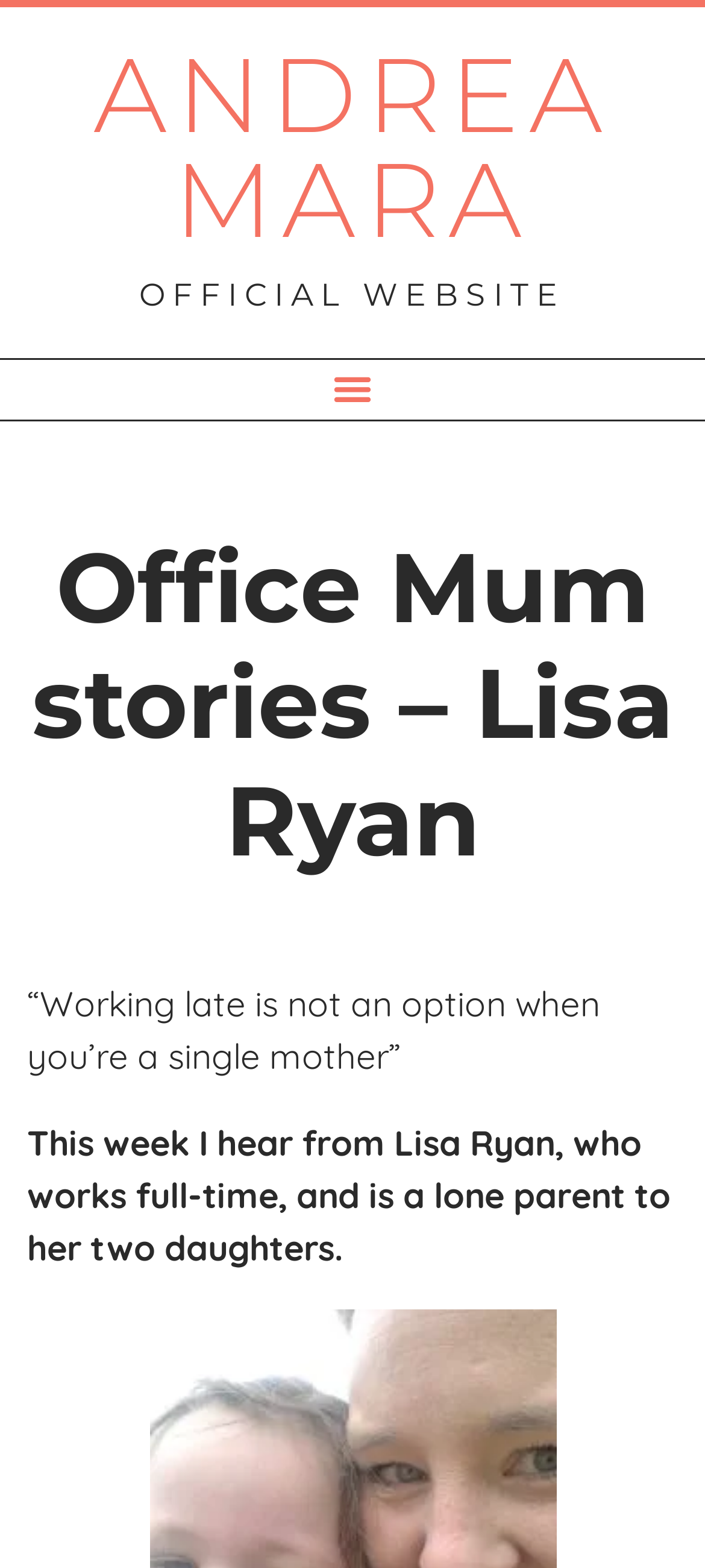Locate the bounding box of the UI element described in the following text: "Menu".

[0.458, 0.23, 0.542, 0.268]